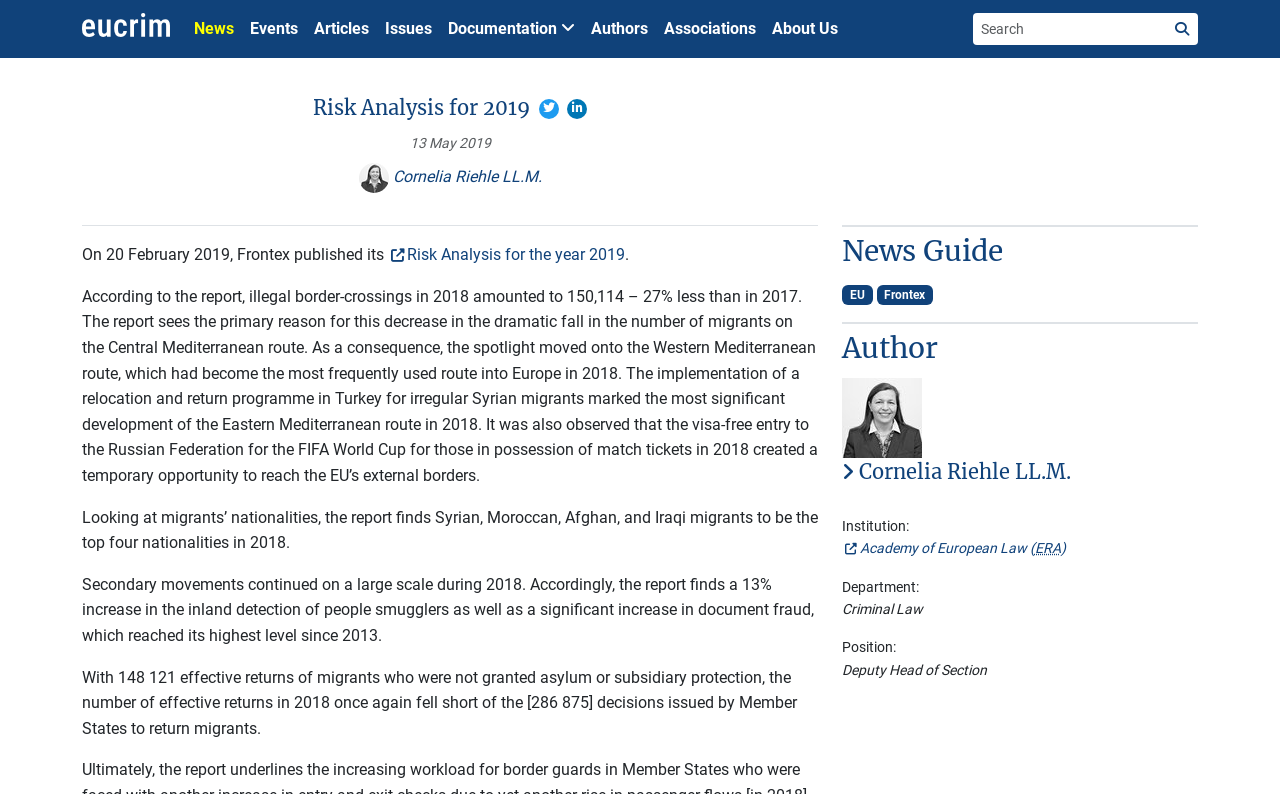What is the name of the report published by Frontex?
Based on the image, respond with a single word or phrase.

Risk Analysis for the year 2019